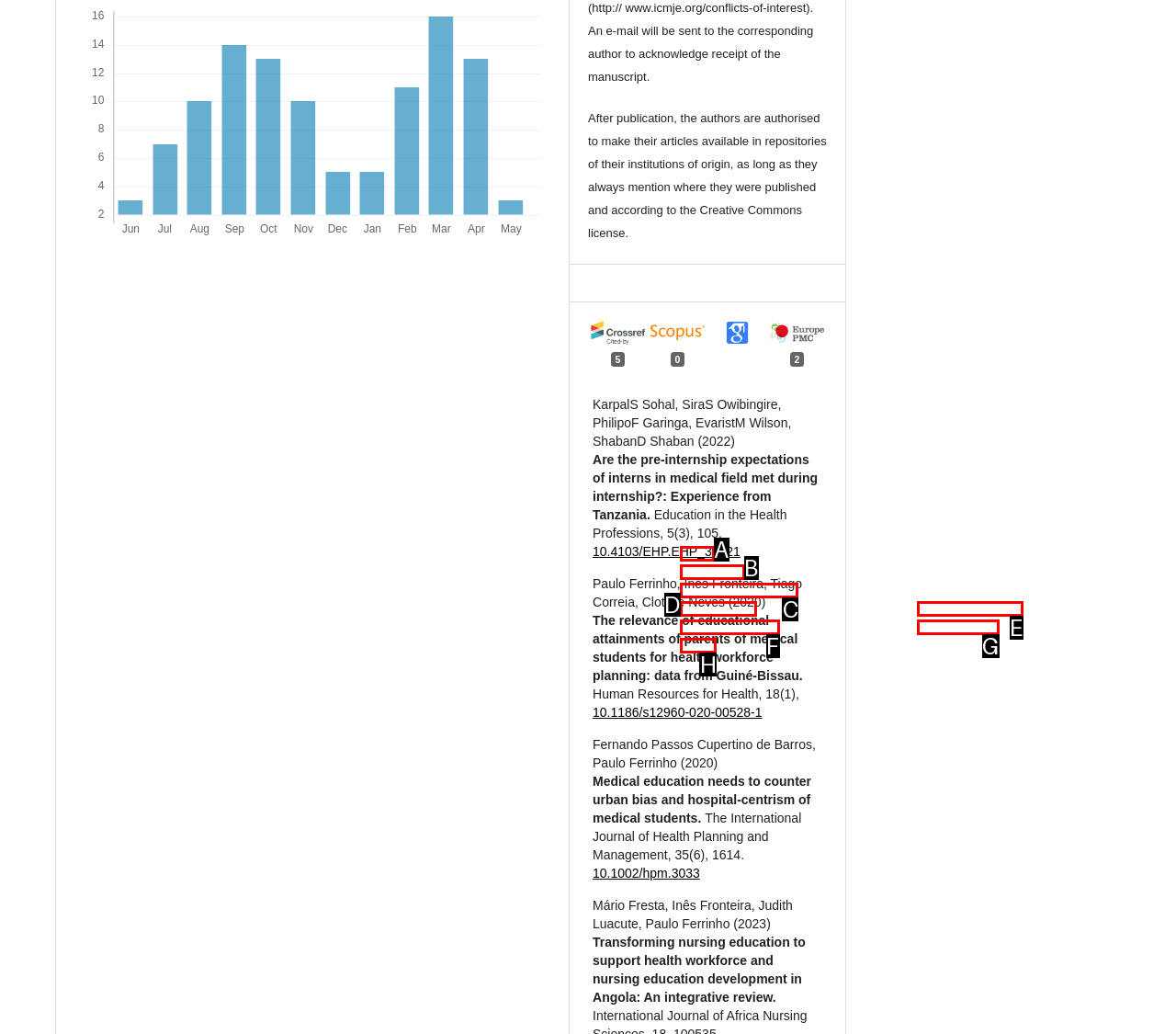Choose the option that matches the following description: What to Expect
Reply with the letter of the selected option directly.

None